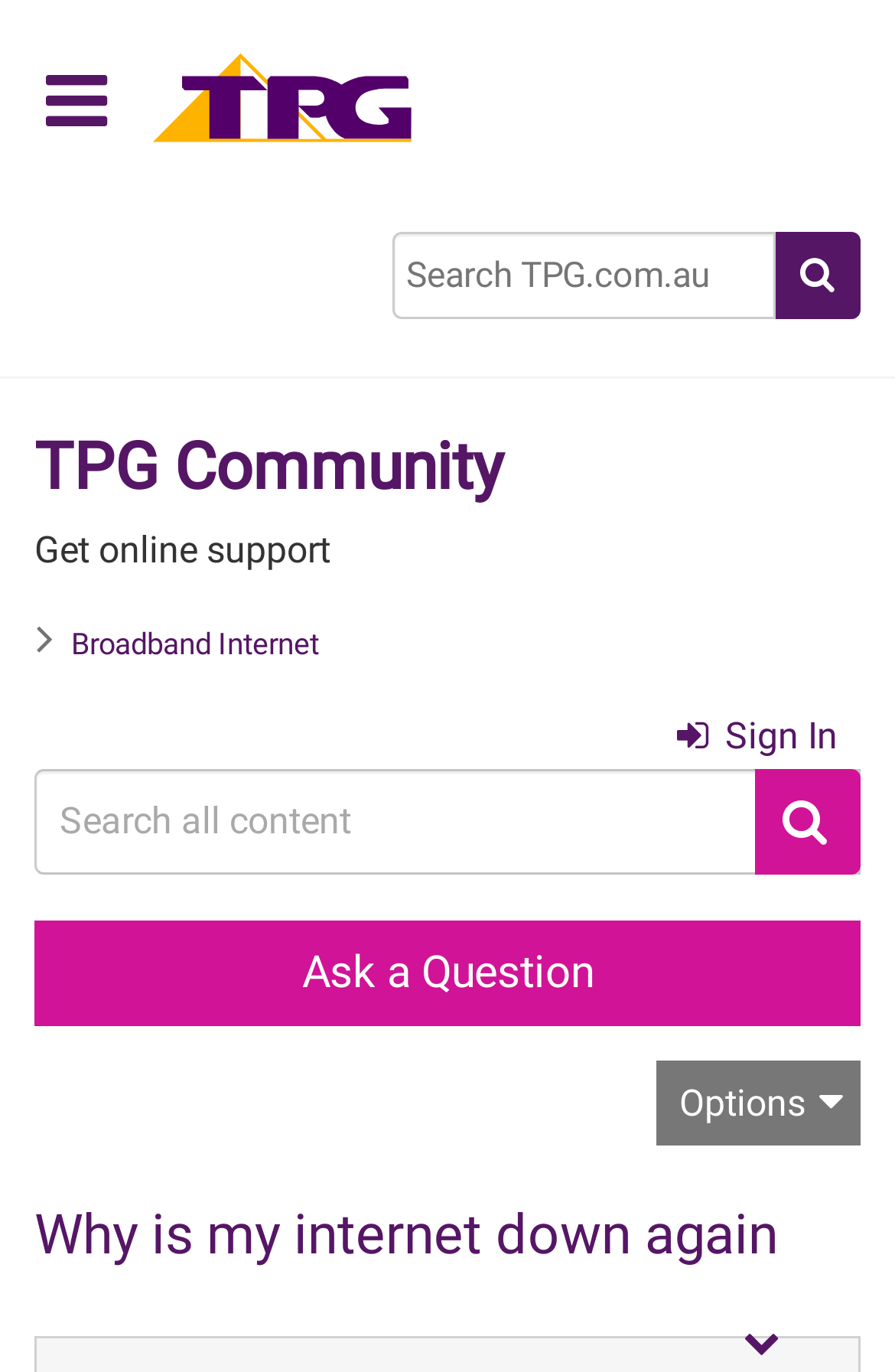What can users do on this webpage?
Use the information from the image to give a detailed answer to the question.

I determined the answer by looking at the link element with the text 'Ask a Question', which suggests that users can ask questions on this webpage.